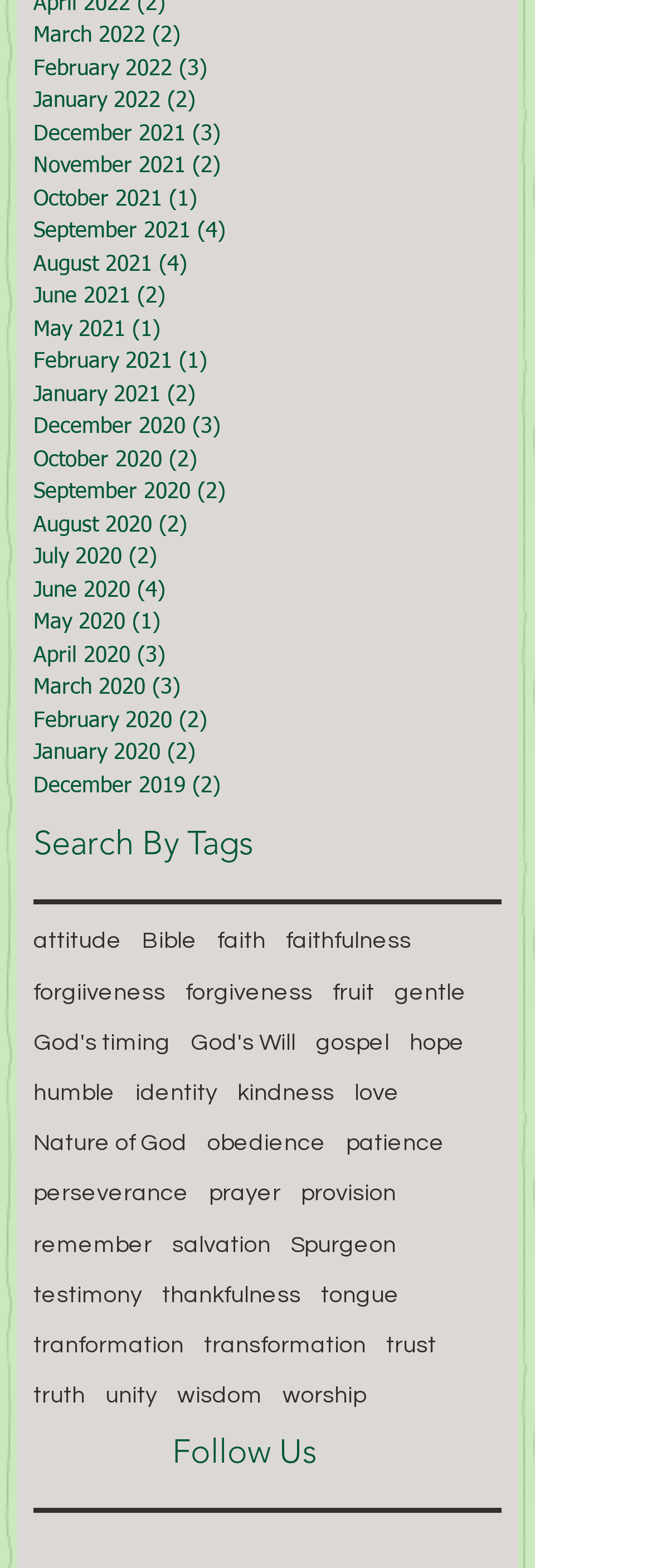Provide a brief response using a word or short phrase to this question:
What is the purpose of the 'Follow Us' section?

To follow the website